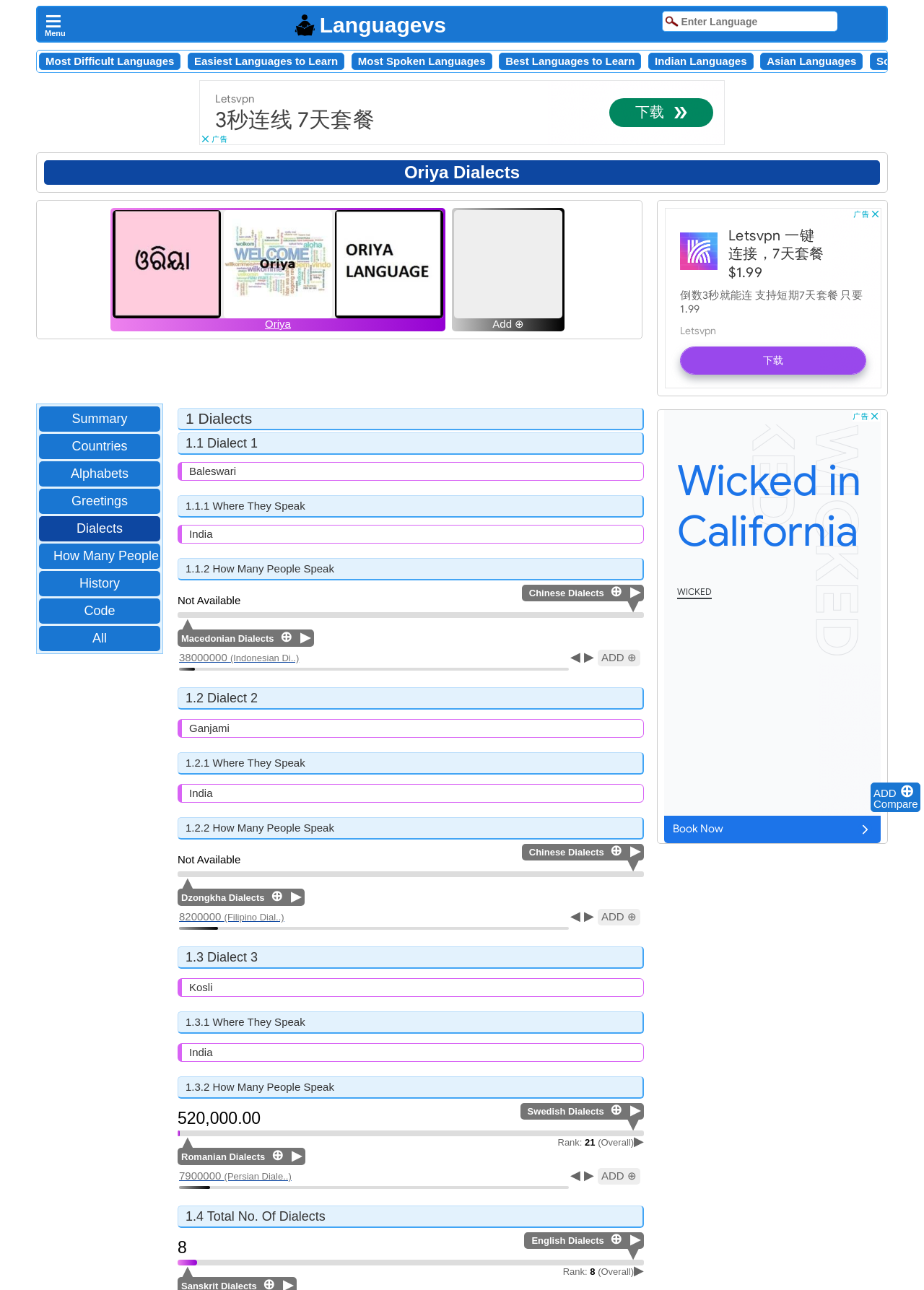Identify the bounding box coordinates for the UI element described as follows: "Cold And Flu". Ensure the coordinates are four float numbers between 0 and 1, formatted as [left, top, right, bottom].

None